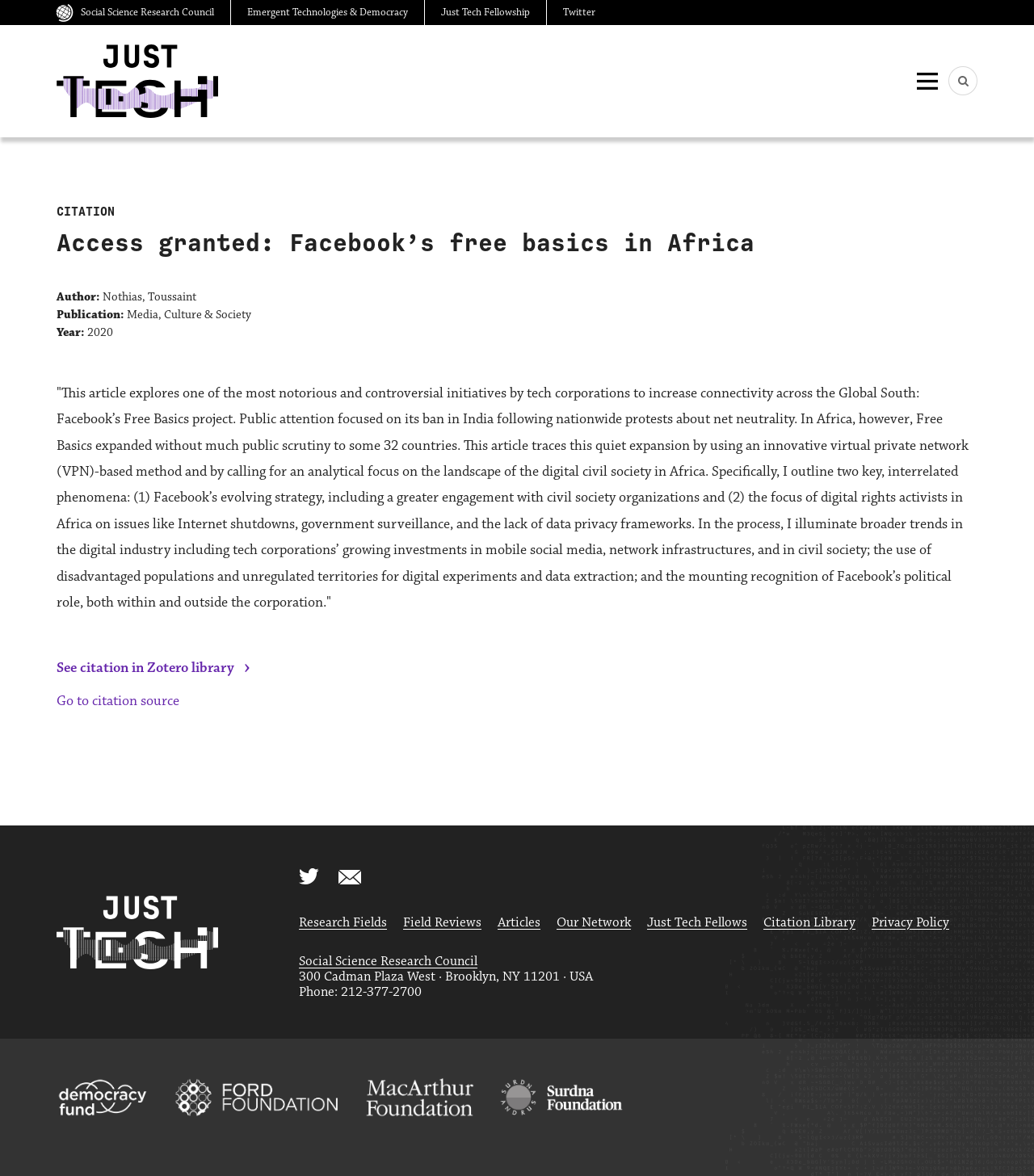Find the bounding box coordinates of the element to click in order to complete the given instruction: "Check the 'Privacy Policy'."

[0.843, 0.778, 0.918, 0.792]